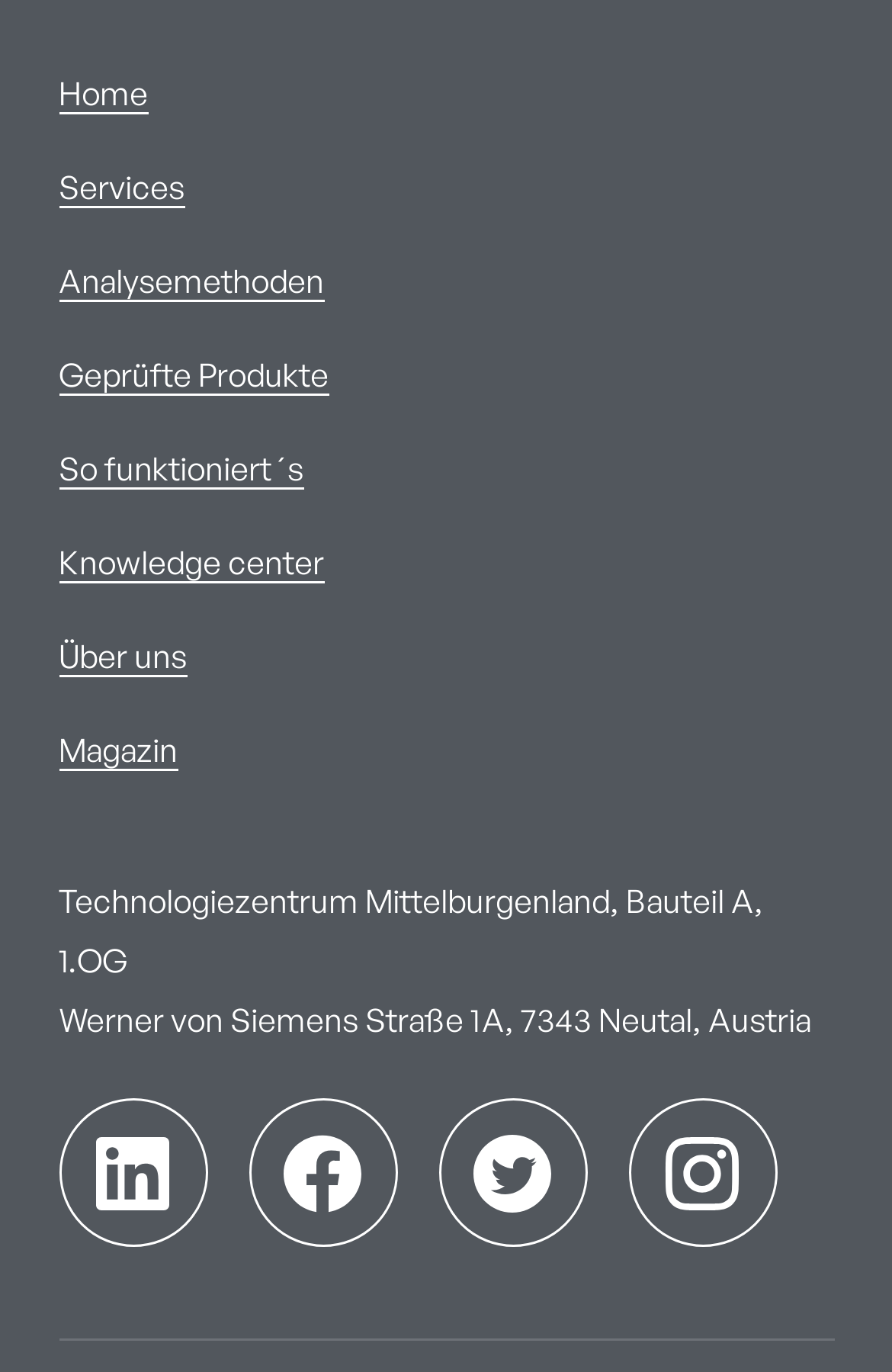Please provide the bounding box coordinates for the element that needs to be clicked to perform the following instruction: "Visit Services". The coordinates should be given as four float numbers between 0 and 1, i.e., [left, top, right, bottom].

[0.065, 0.127, 0.206, 0.152]